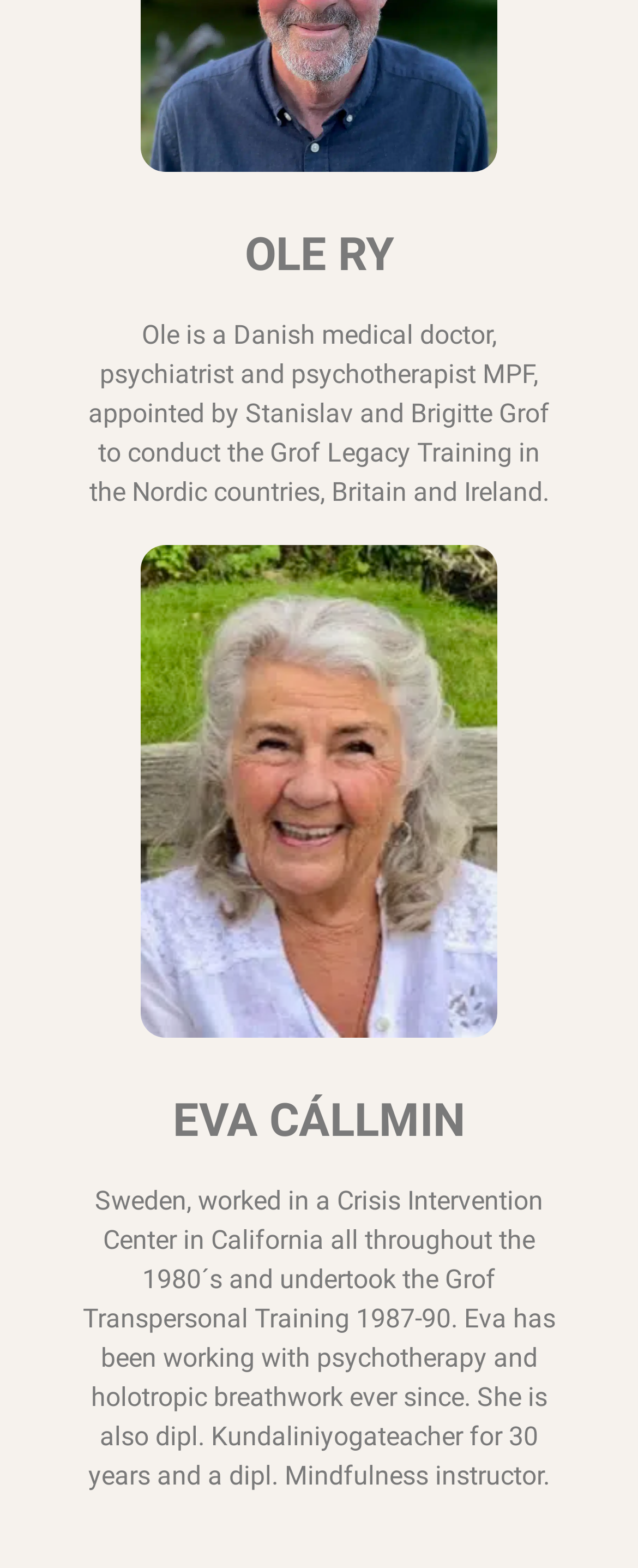What is Eva Callmin's additional certification?
Using the image as a reference, answer with just one word or a short phrase.

Kundaliniyogateacher